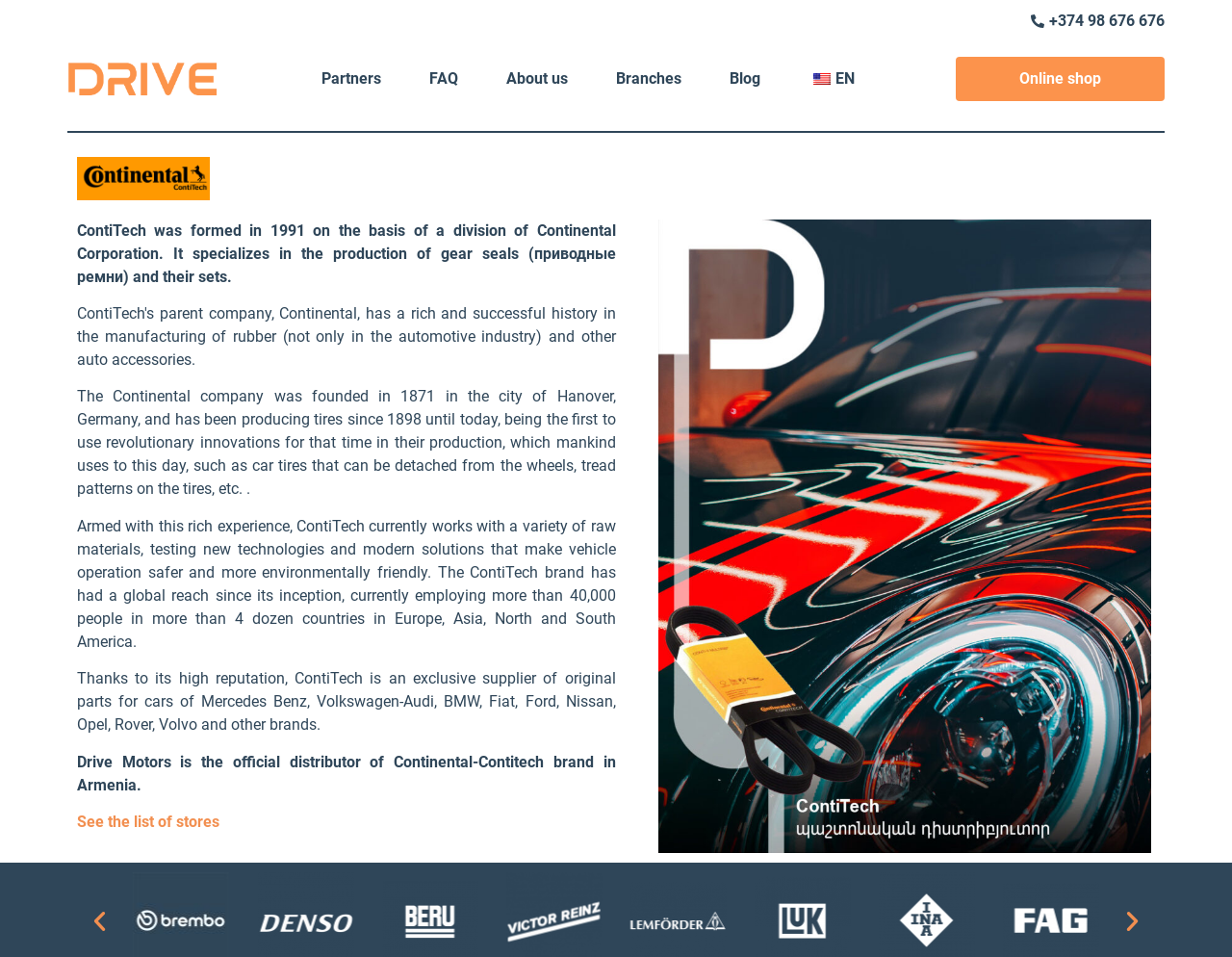Locate the bounding box coordinates of the area you need to click to fulfill this instruction: 'Call the phone number'. The coordinates must be in the form of four float numbers ranging from 0 to 1: [left, top, right, bottom].

[0.055, 0.01, 0.945, 0.034]